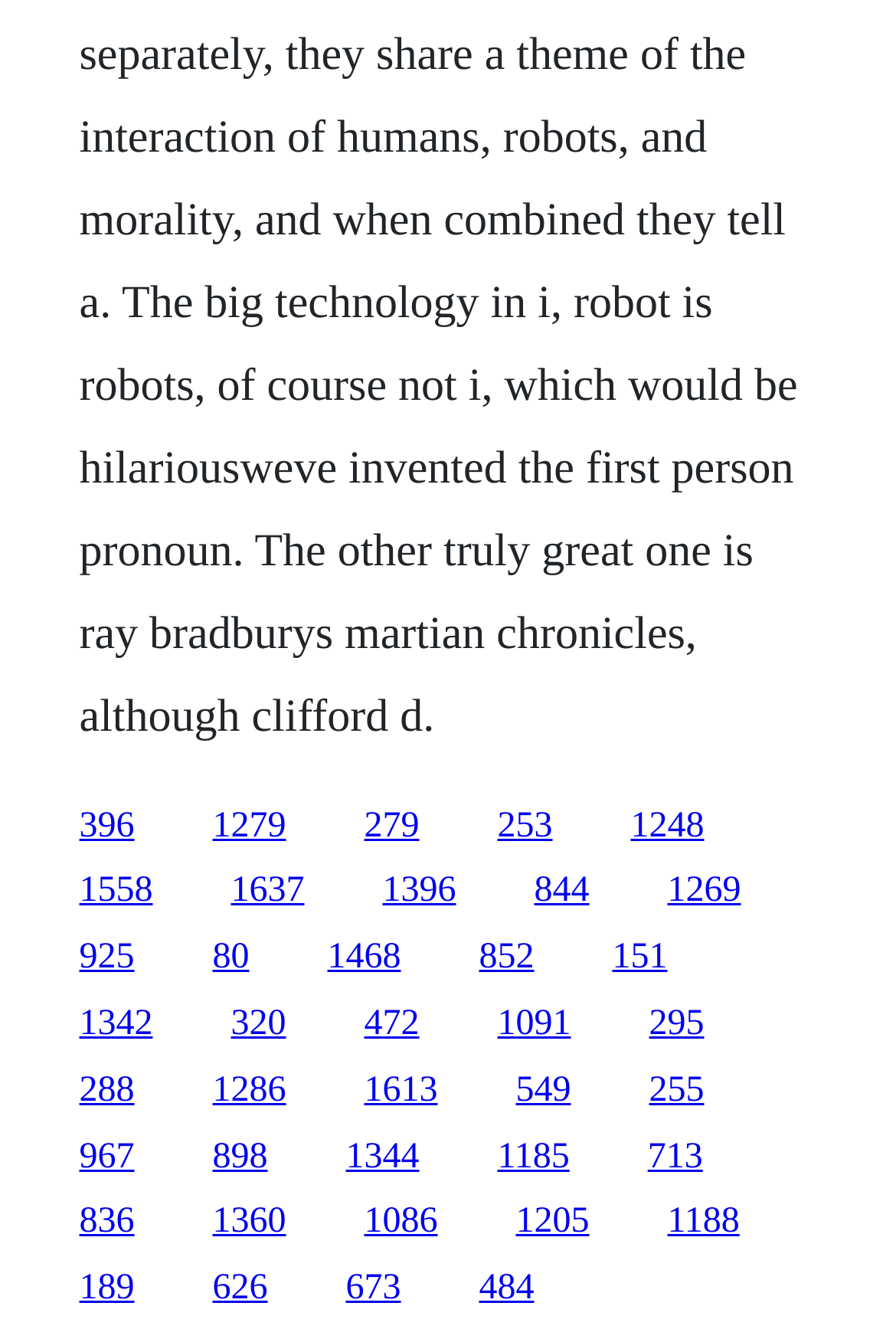Locate the bounding box coordinates of the region to be clicked to comply with the following instruction: "follow the link at the bottom left". The coordinates must be four float numbers between 0 and 1, in the form [left, top, right, bottom].

[0.088, 0.798, 0.15, 0.827]